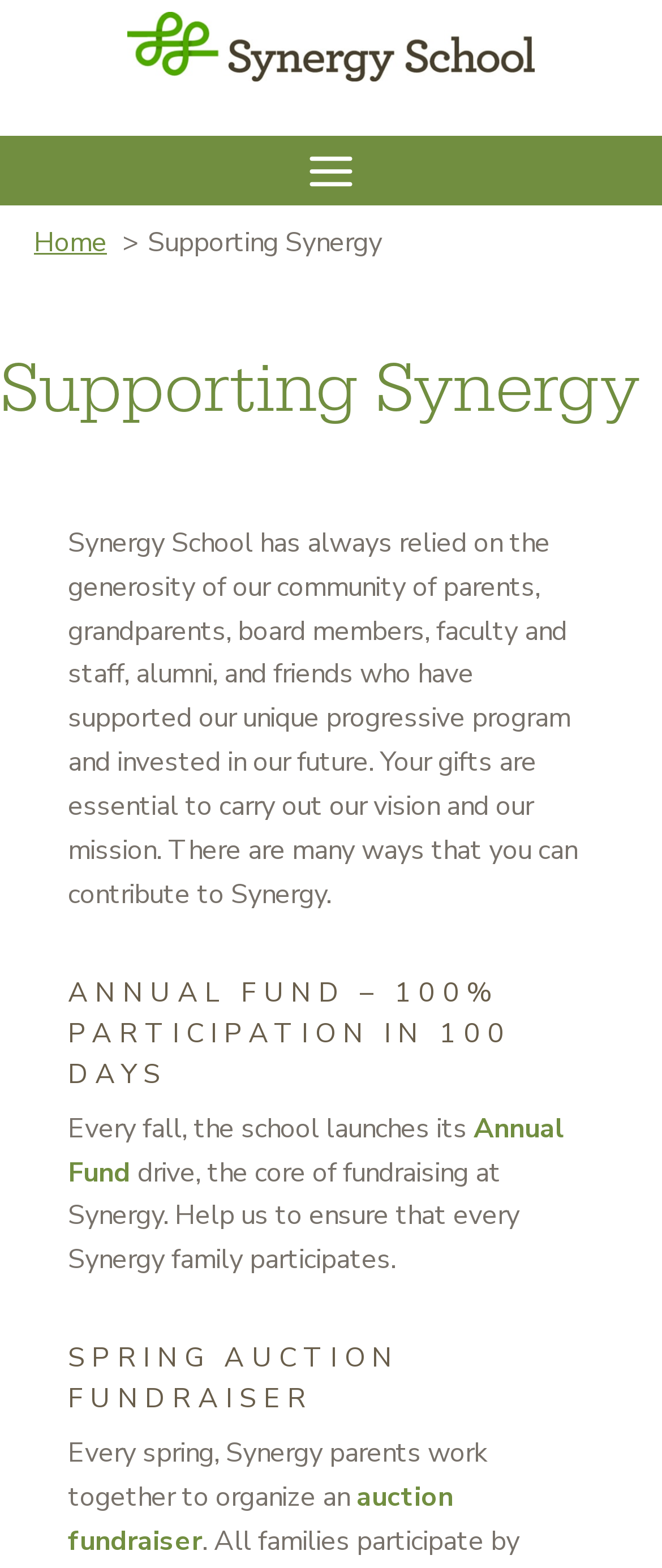What is the current section of the webpage about?
Please use the visual content to give a single word or phrase answer.

Supporting Synergy